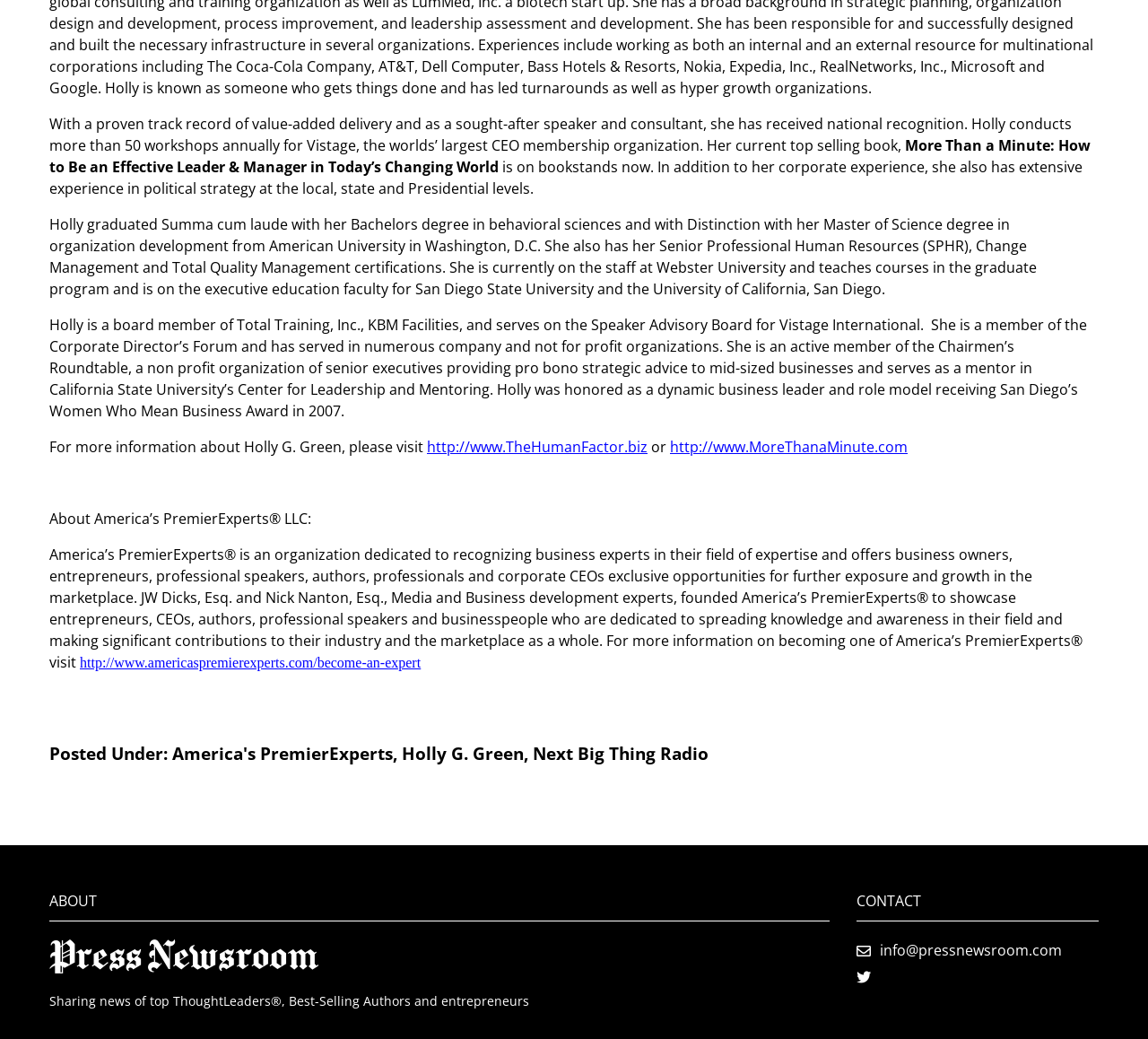Can you find the bounding box coordinates for the element to click on to achieve the instruction: "Contact PressNewsRoom"?

[0.746, 0.904, 0.957, 0.925]